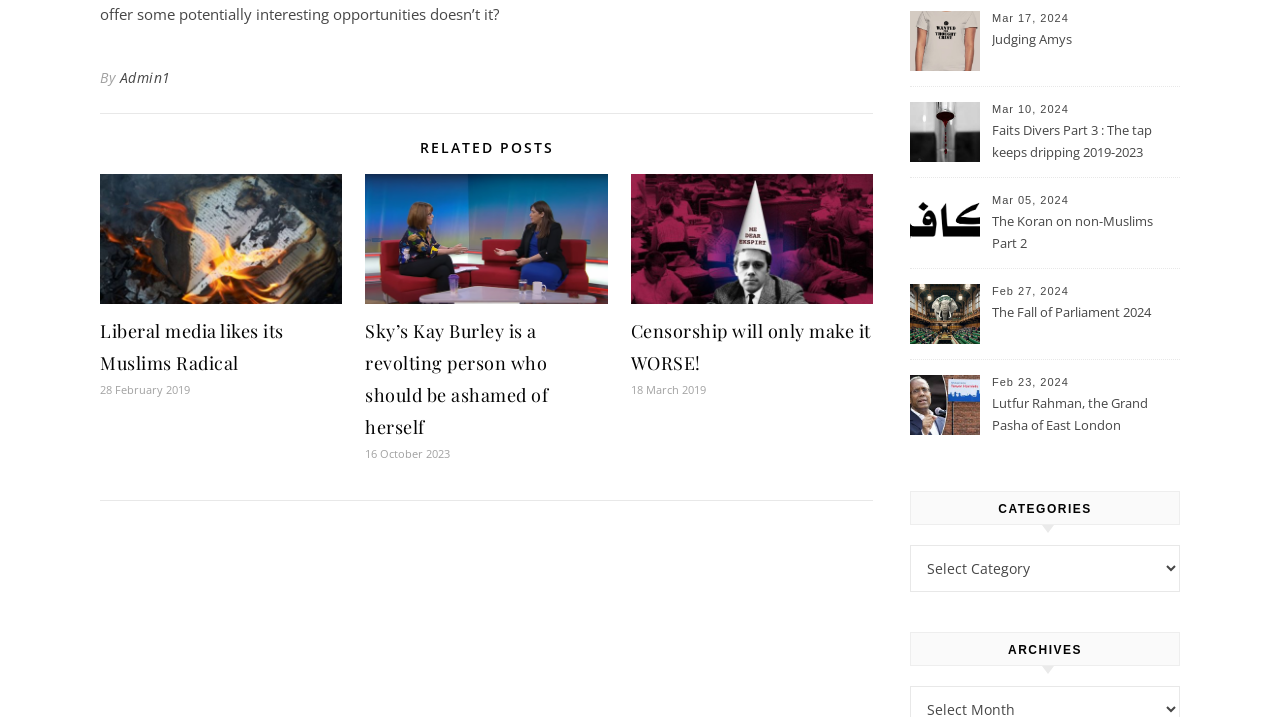Identify the bounding box coordinates of the clickable section necessary to follow the following instruction: "Browse the 'ARCHIVES' section". The coordinates should be presented as four float numbers from 0 to 1, i.e., [left, top, right, bottom].

[0.784, 0.883, 0.849, 0.927]